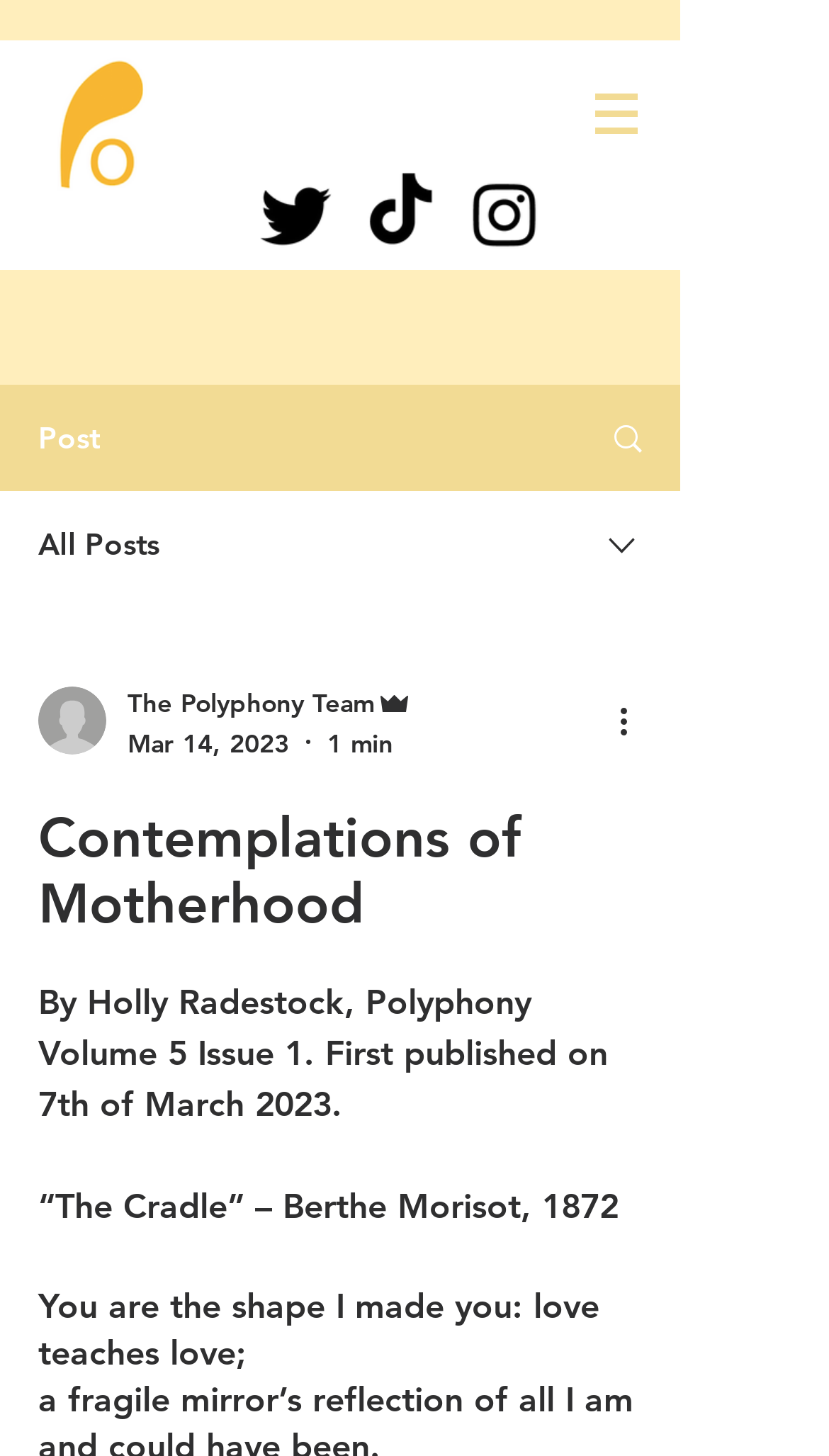Answer the question below in one word or phrase:
How many social media links are present?

3